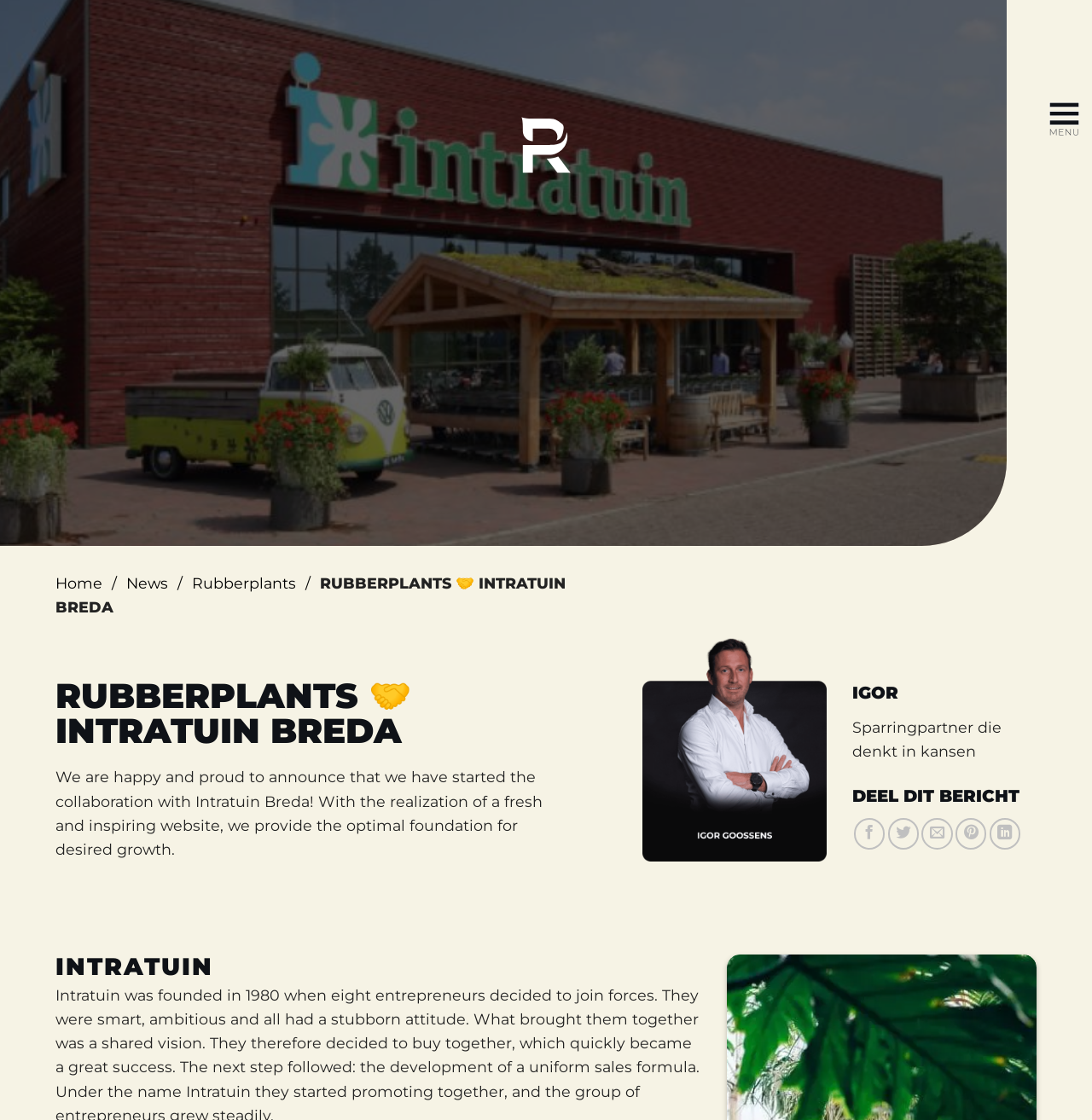Identify the bounding box coordinates of the clickable region to carry out the given instruction: "Read the news".

[0.116, 0.513, 0.154, 0.529]